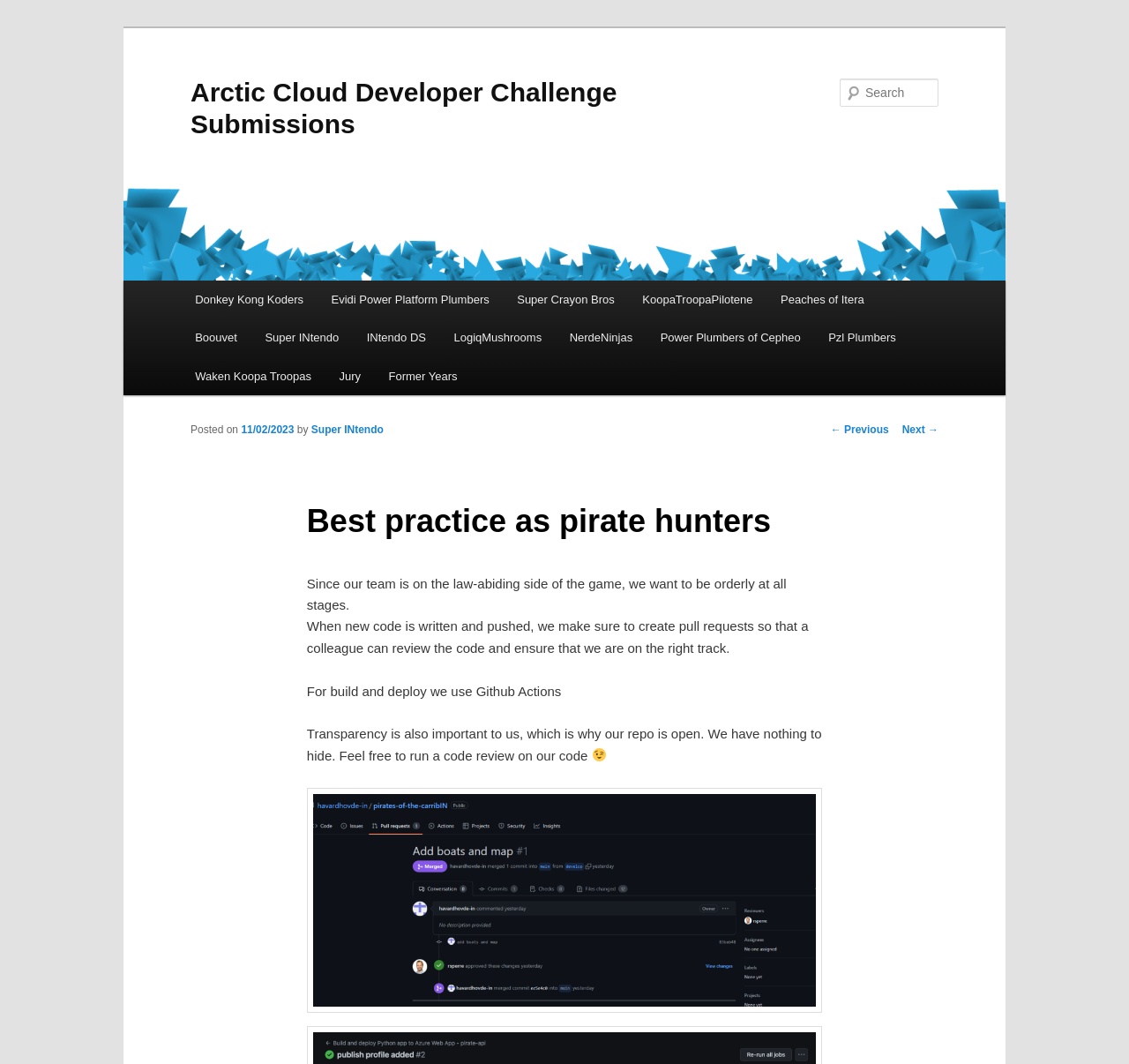Please provide a comprehensive response to the question based on the details in the image: What is the purpose of creating pull requests?

According to the text on the webpage, when new code is written and pushed, the team creates pull requests so that a colleague can review the code and ensure that they are on the right track. This is mentioned in the paragraph that starts with 'Since our team is on the law-abiding side of the game...'.